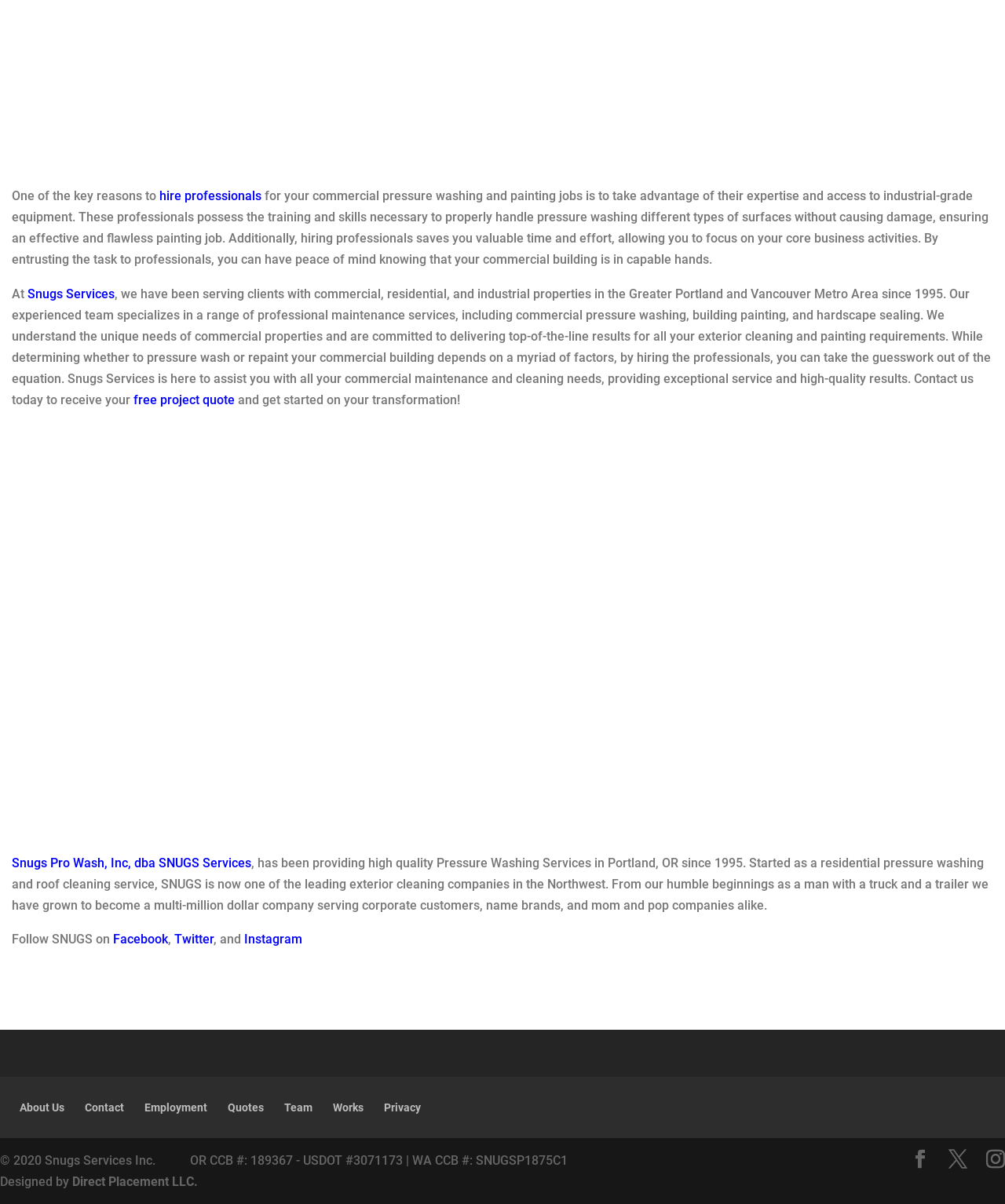Pinpoint the bounding box coordinates of the clickable area necessary to execute the following instruction: "Go to 'About Us'". The coordinates should be given as four float numbers between 0 and 1, namely [left, top, right, bottom].

[0.02, 0.914, 0.064, 0.925]